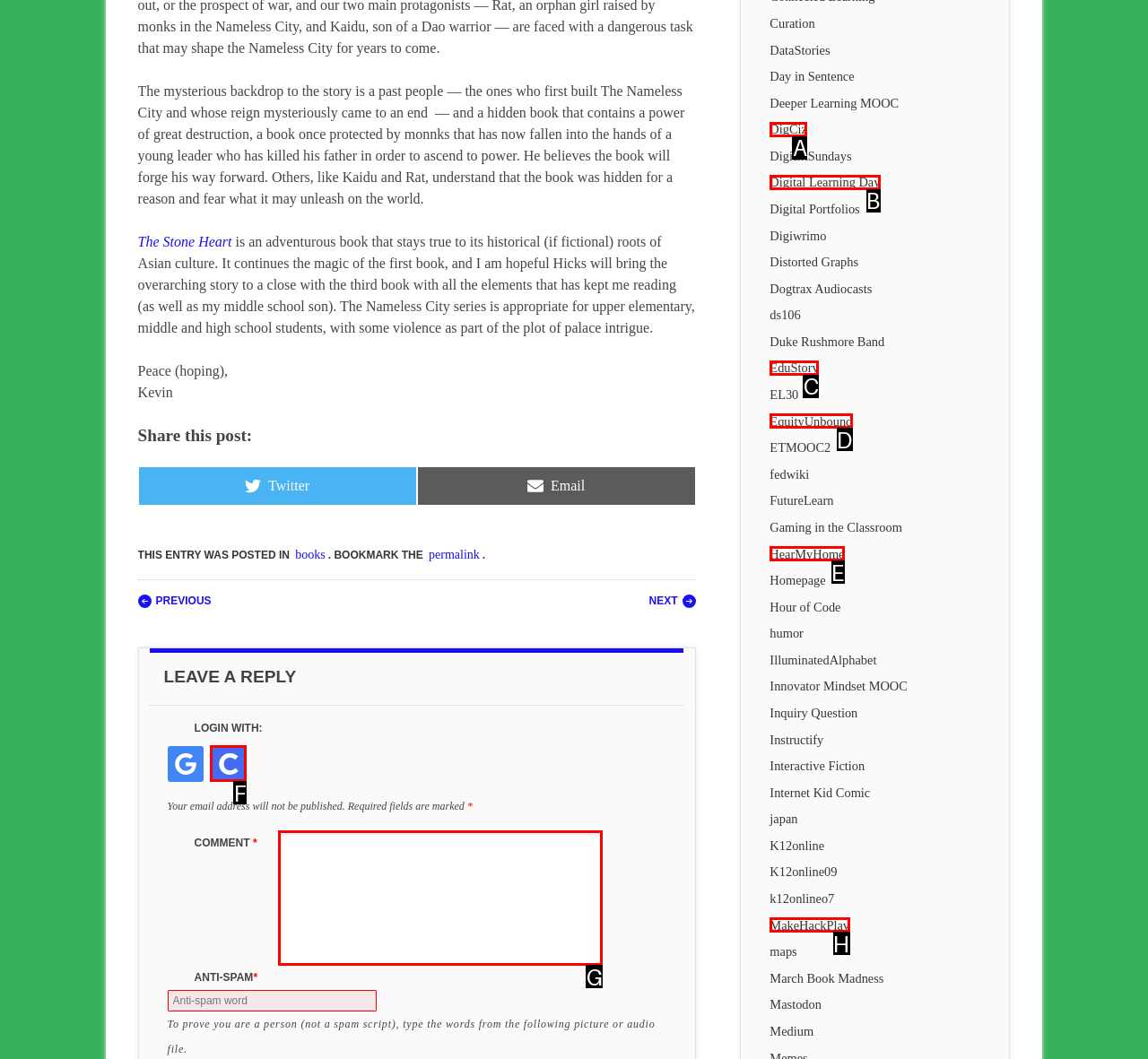Which option best describes: parent_node: COMMENT * name="comment"
Respond with the letter of the appropriate choice.

G